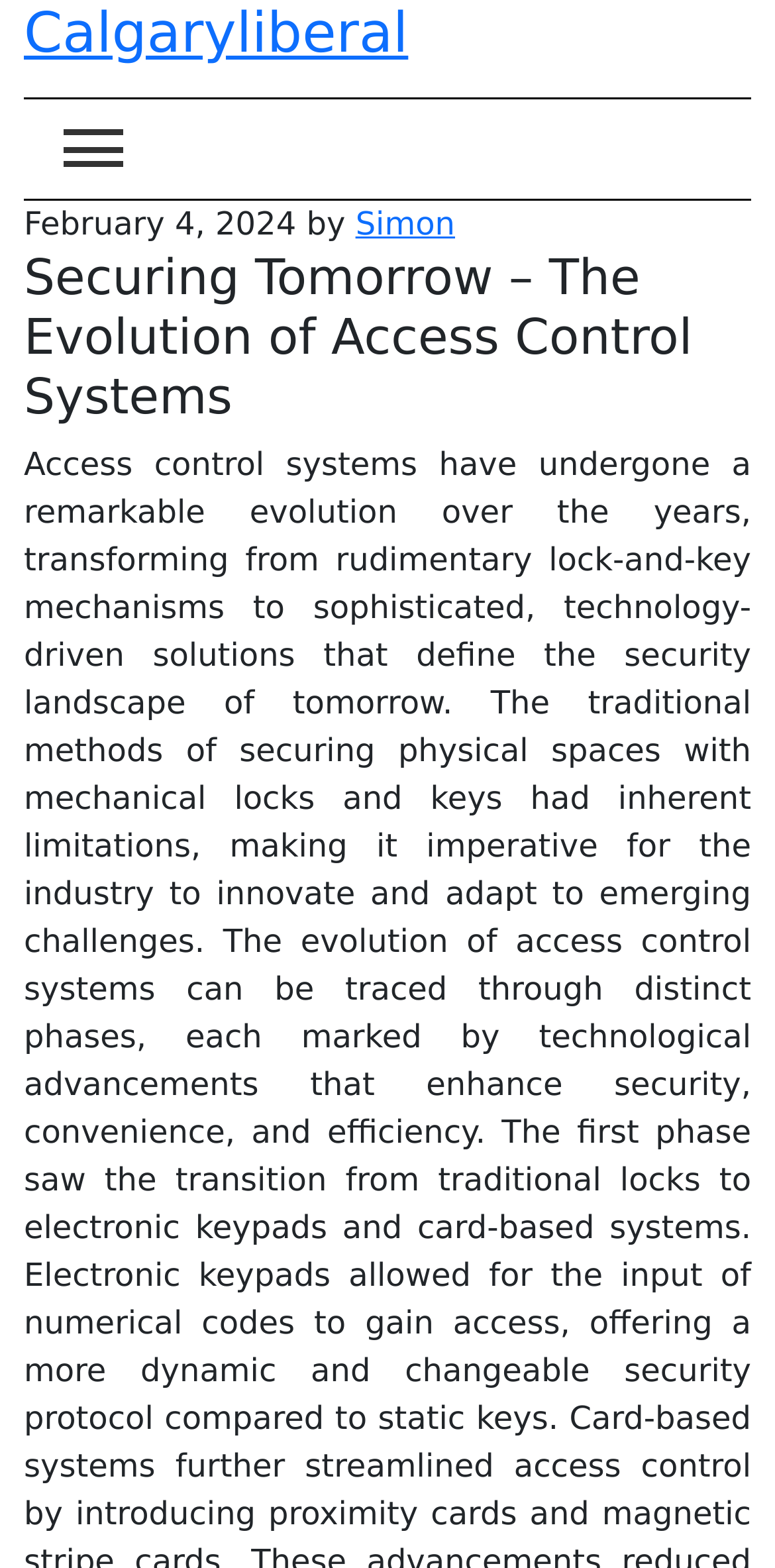Who is the author of the article?
Provide a comprehensive and detailed answer to the question.

I found the author's name by looking at the link element that says 'Simon' which is located next to the static text element that says 'by'.